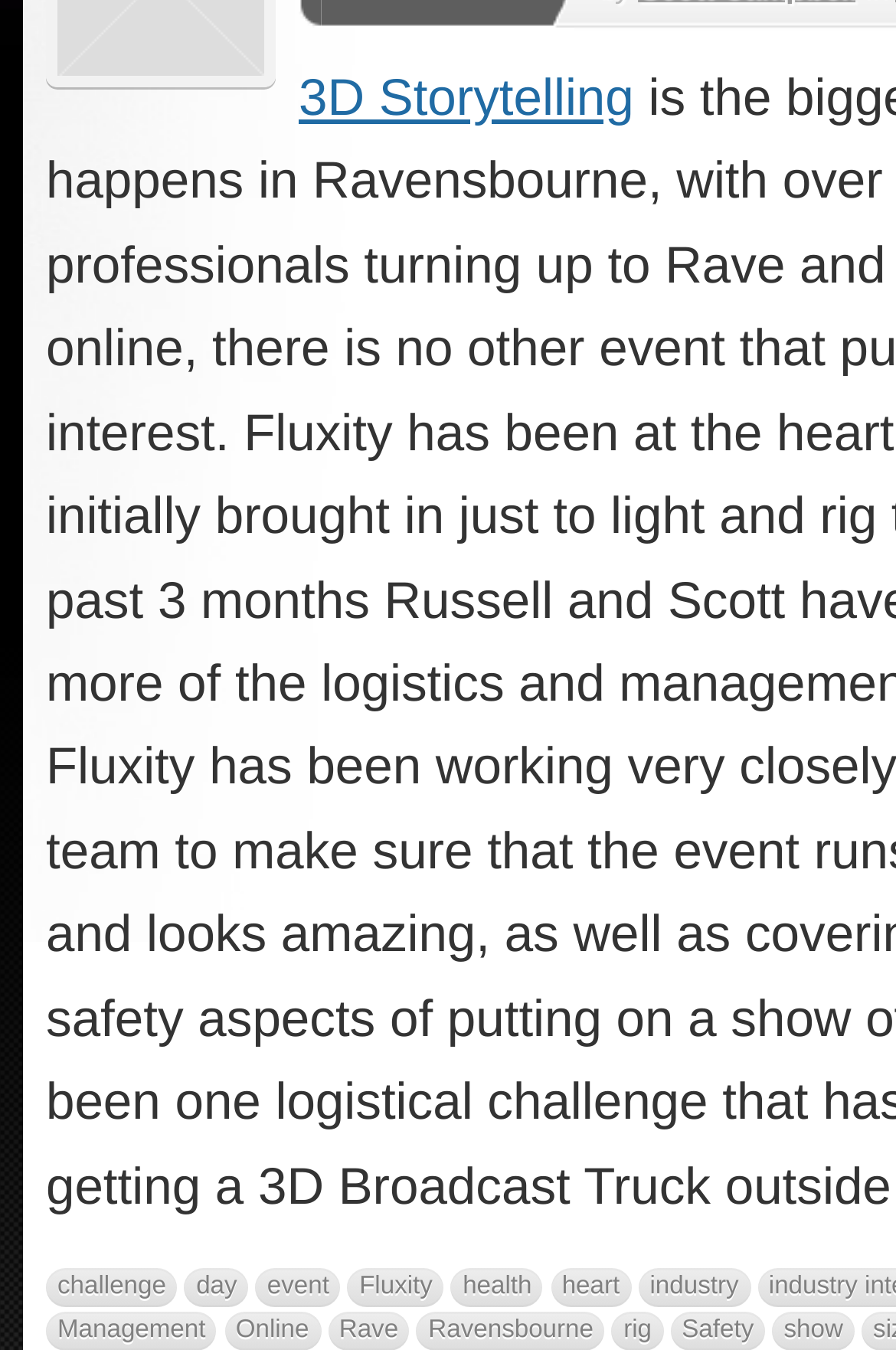Determine the bounding box coordinates of the UI element described by: "day".

[0.206, 0.77, 0.277, 0.799]